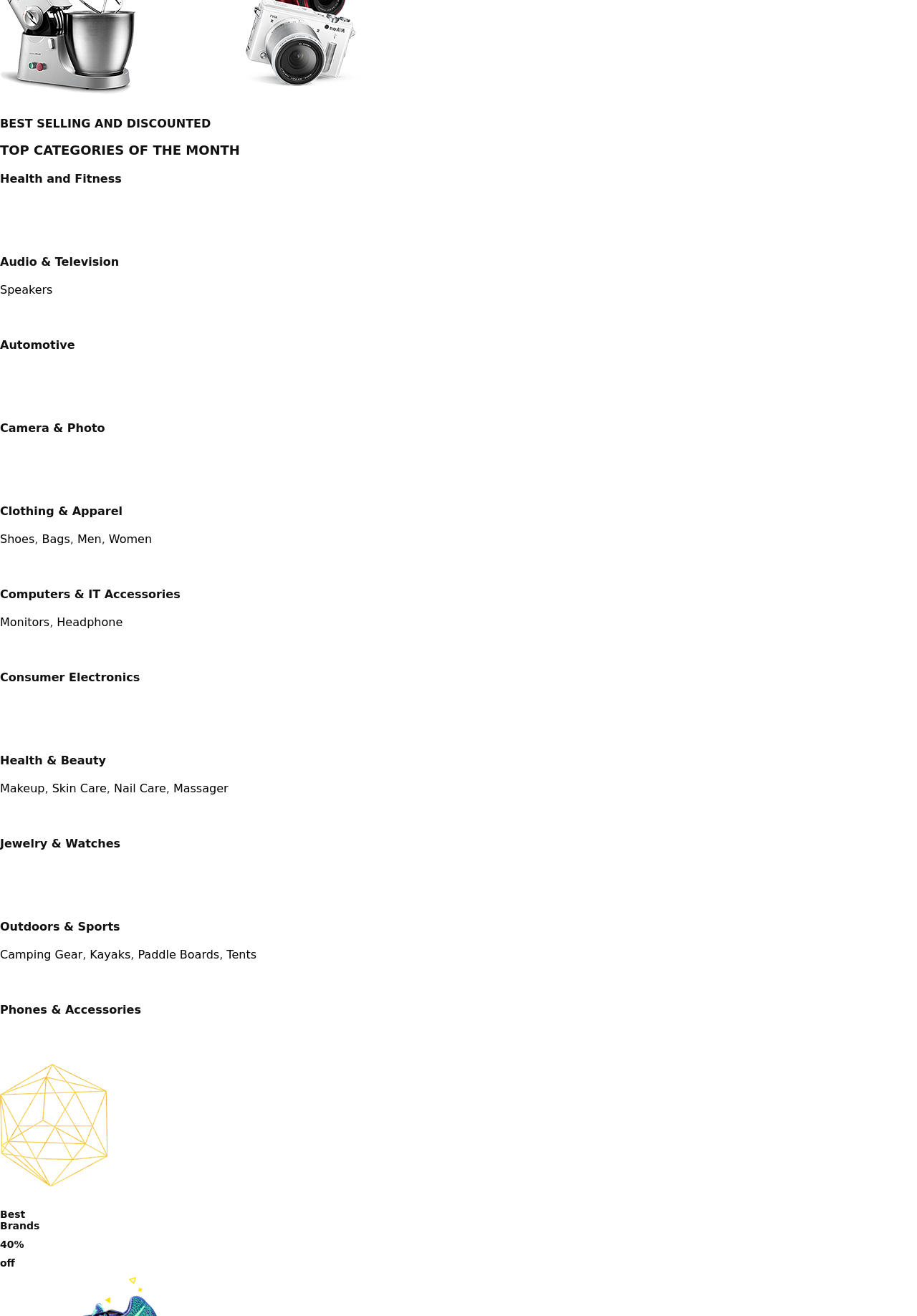Predict the bounding box of the UI element that fits this description: "Audio & Television".

[0.0, 0.194, 0.13, 0.204]